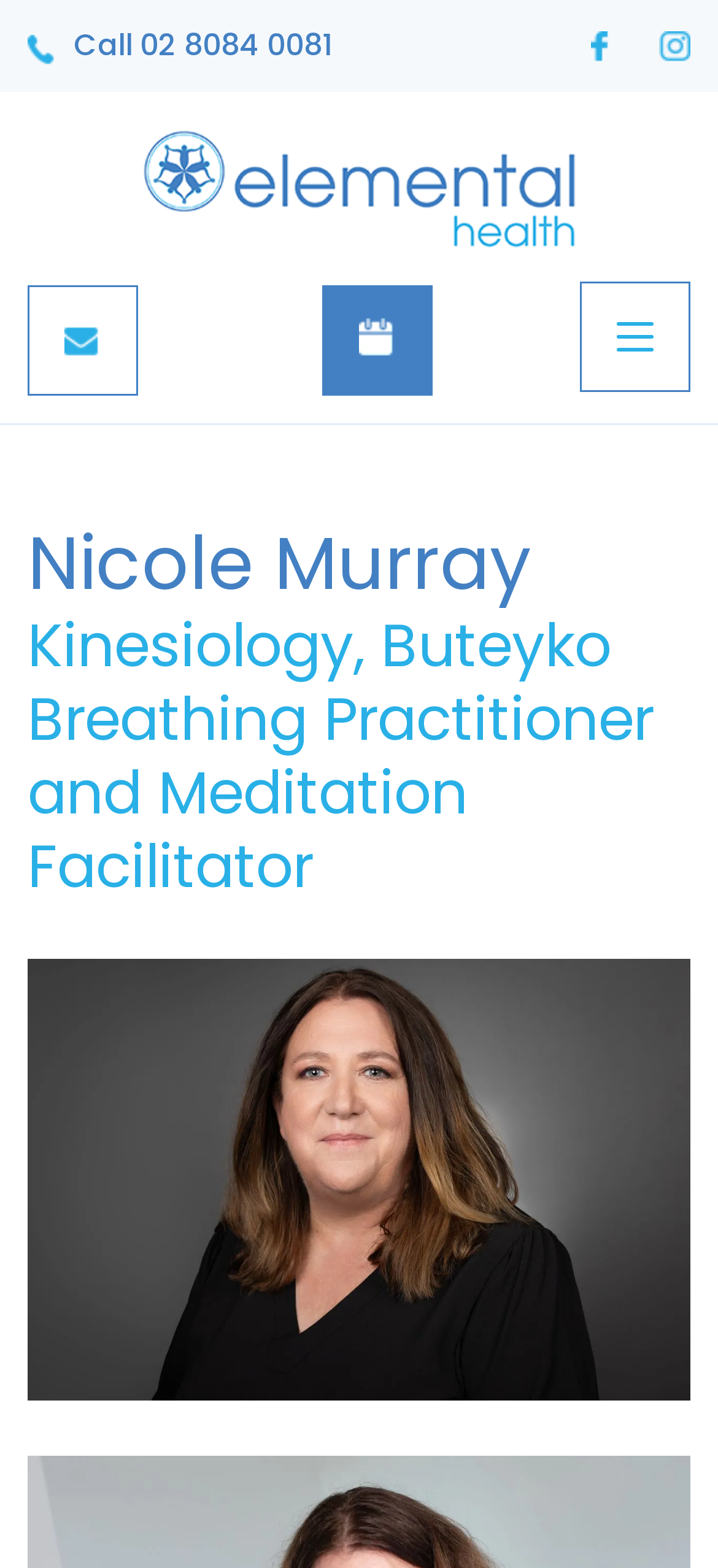Locate the UI element described as follows: "Call 02 8084 0081". Return the bounding box coordinates as four float numbers between 0 and 1 in the order [left, top, right, bottom].

[0.038, 0.016, 0.462, 0.042]